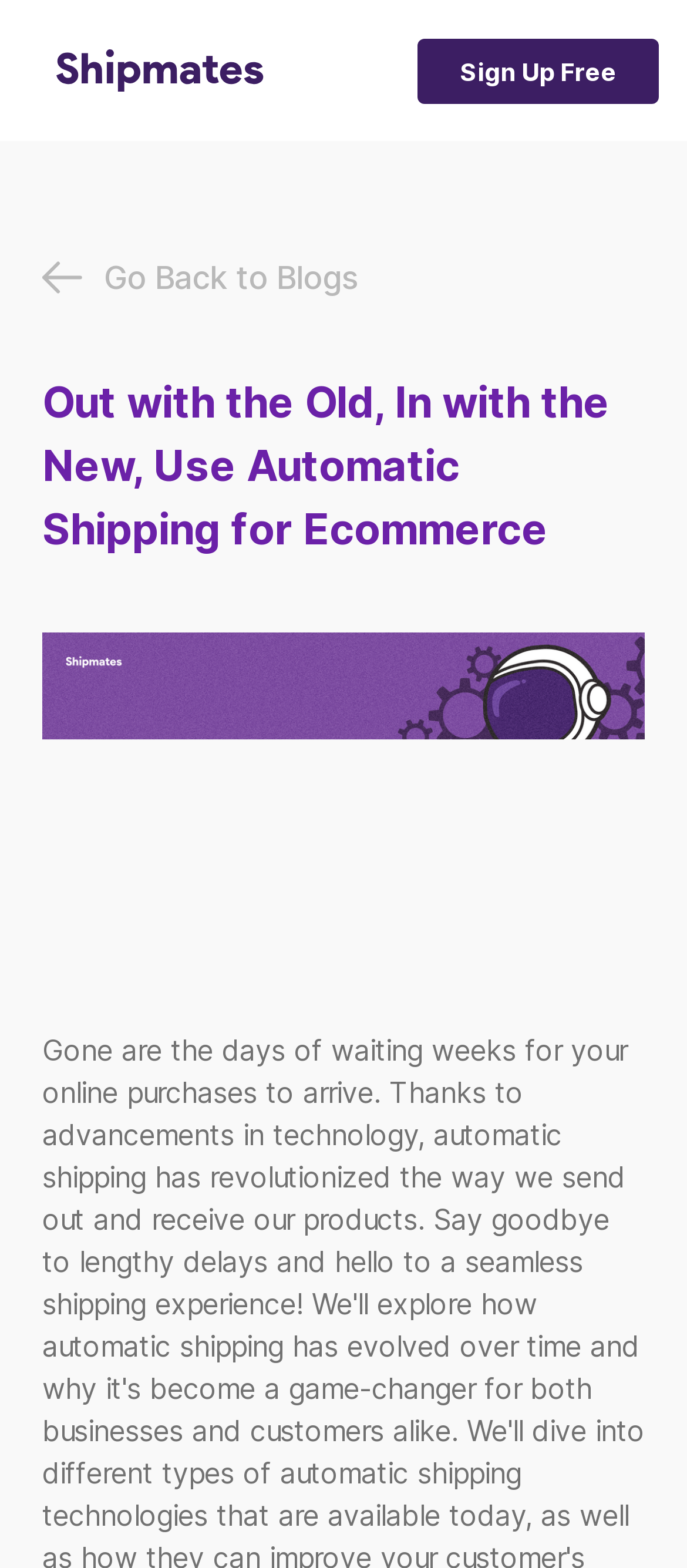Answer the question in a single word or phrase:
What is the call-to-action on the webpage?

Sign Up Free